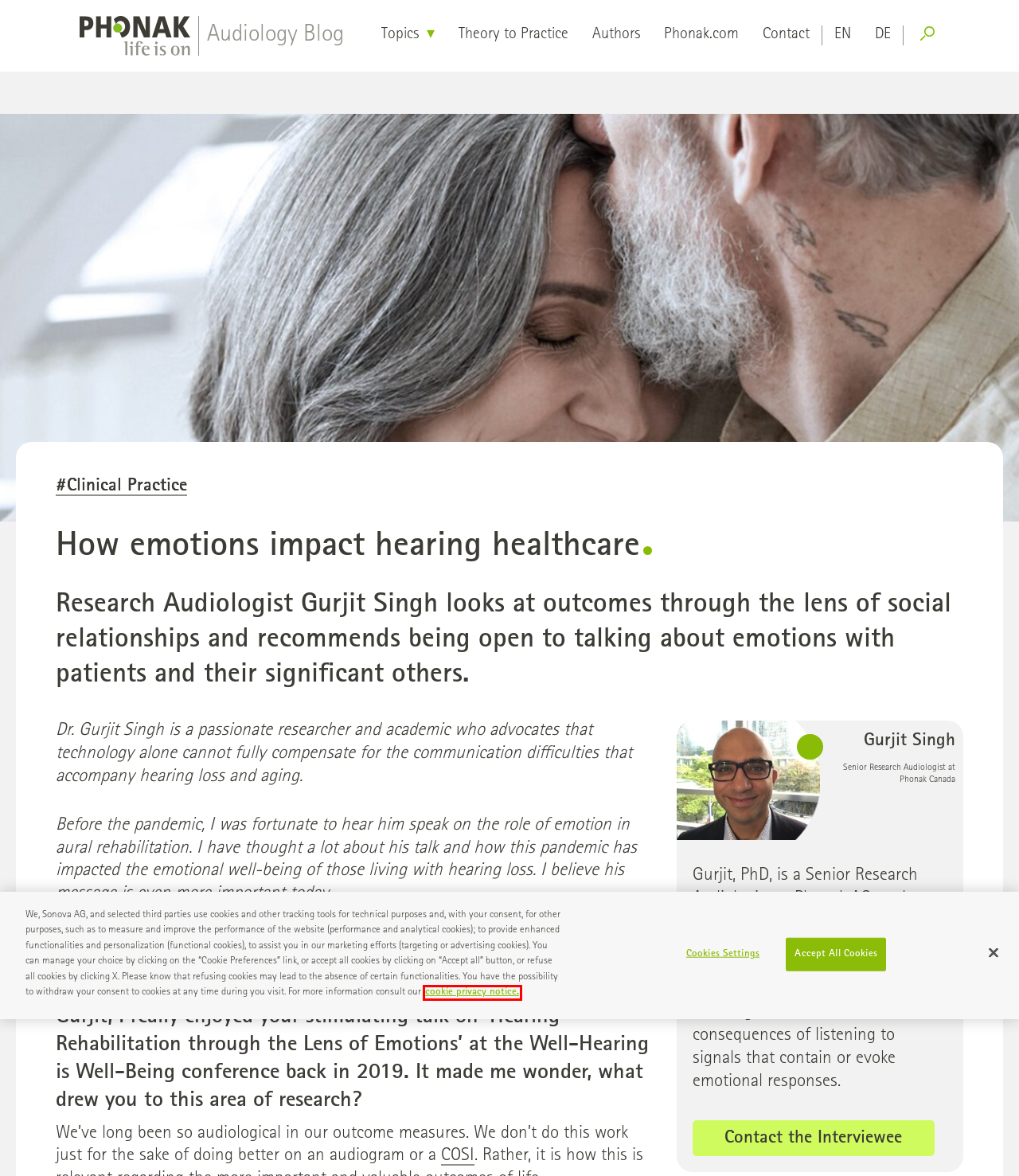You are provided with a screenshot of a webpage that has a red bounding box highlighting a UI element. Choose the most accurate webpage description that matches the new webpage after clicking the highlighted element. Here are your choices:
A. Web Privacy & Cookie Policy - Phonak Audiology Blog - Phonak Pro - life is on
B. 3 ways Phonak is advancing hearing healthcare to promote healthy aging | Audiology Blog
C. Understanding hyperacusis: Insights into conditions of reduced sound tolerance | Audiology Blog
D. Clinical Practice Archiv - Phonak Audiology Blog - Phonak Pro - life is on
E. Home | Audiology Blog
F. Contact - Phonak Audiology Blog - Phonak Pro - life is on
G. Authors - Phonak Audiology Blog - Phonak Pro - life is on
H. Hearing health and brain health, what is the link? | Audiology Blog

A